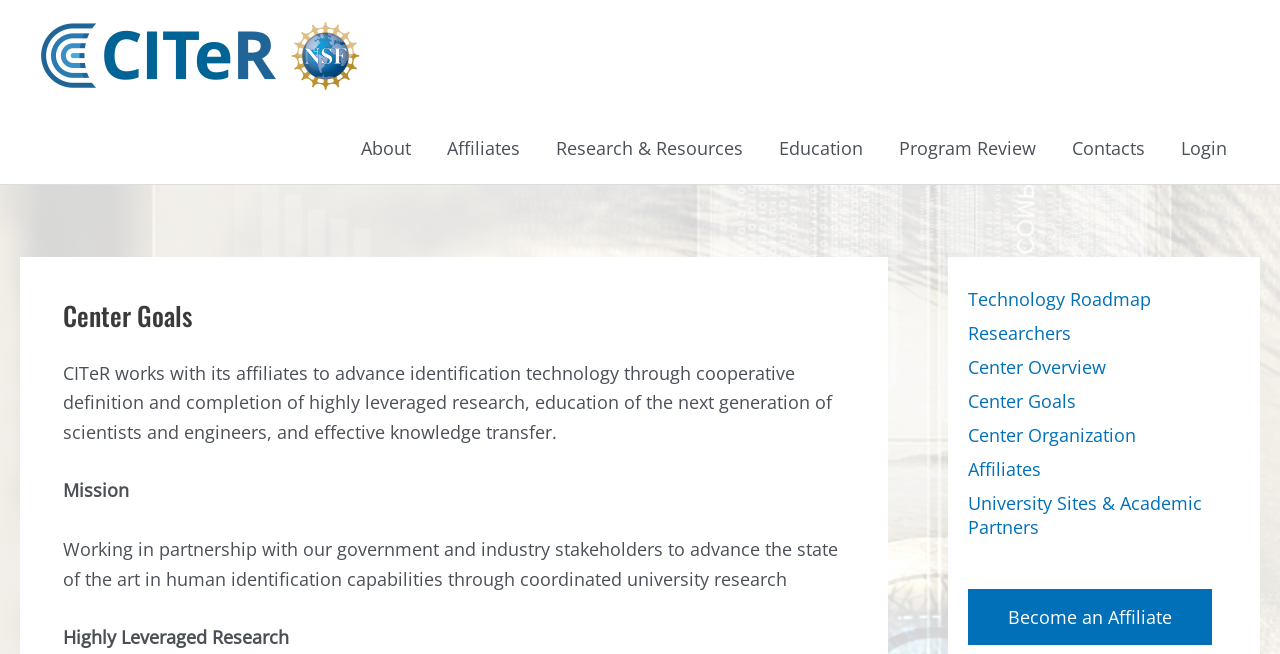Extract the bounding box for the UI element that matches this description: "University Sites & Academic Partners".

[0.756, 0.751, 0.939, 0.824]